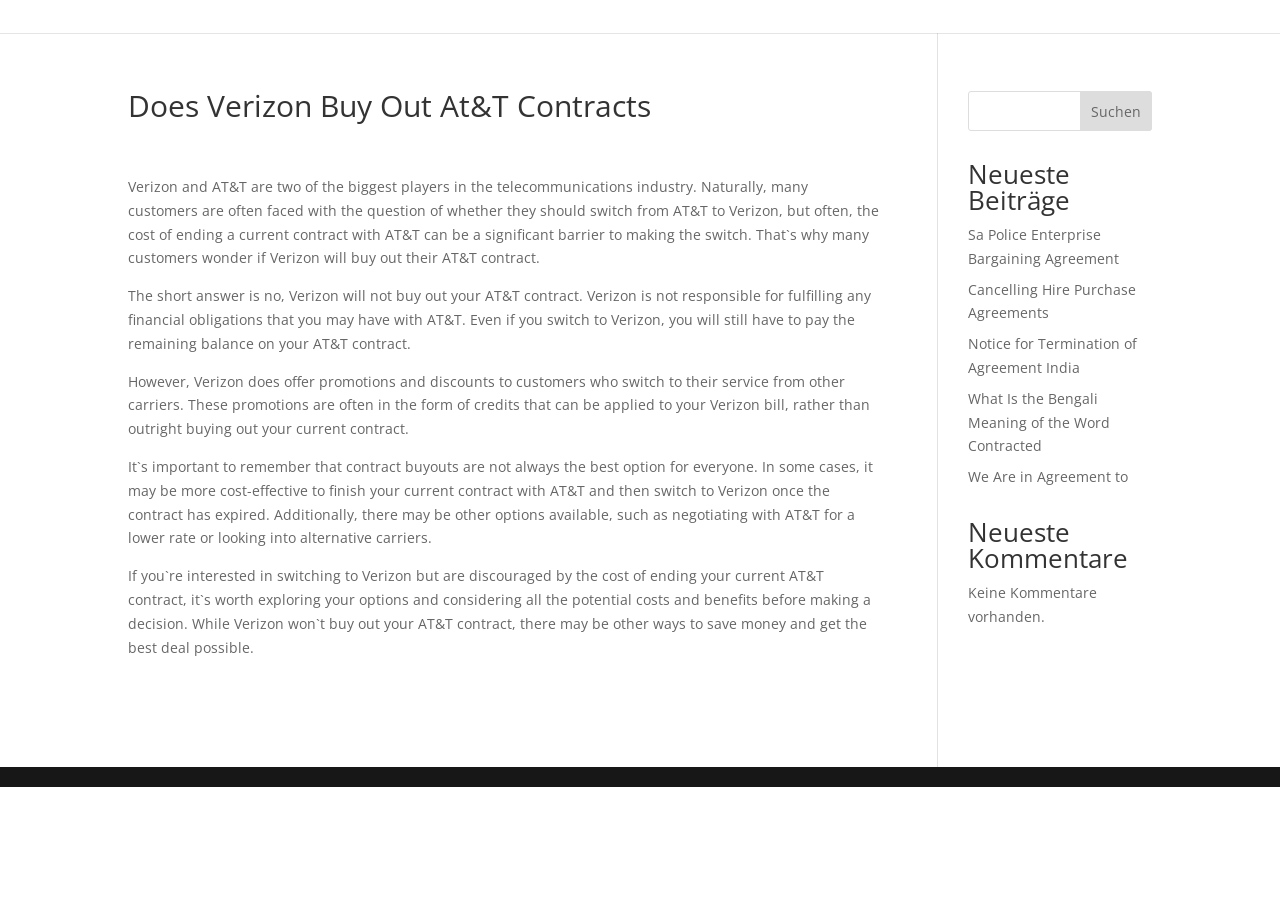Provide a single word or phrase to answer the given question: 
What type of promotions does Verizon offer to customers who switch from other carriers?

Credits on Verizon bill